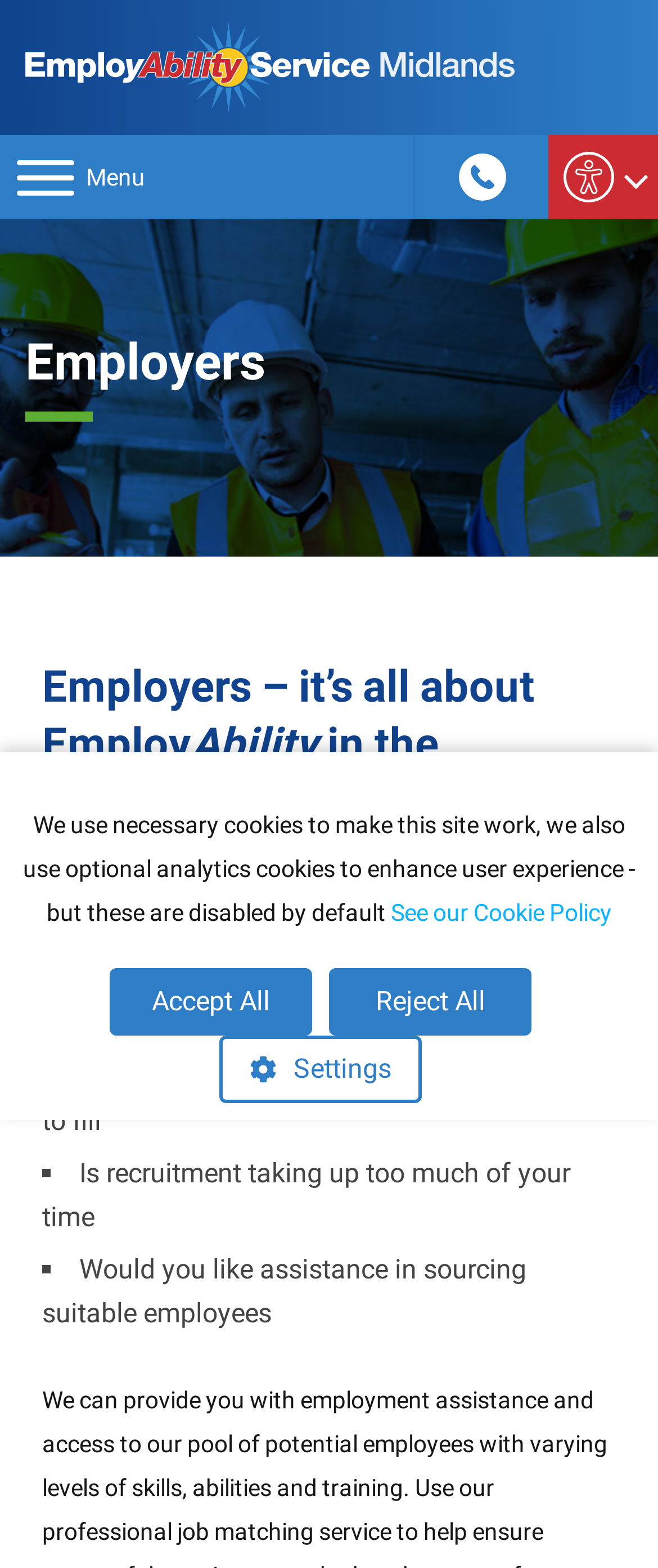Respond to the following question using a concise word or phrase: 
How many list markers are present on the webpage?

Four list markers